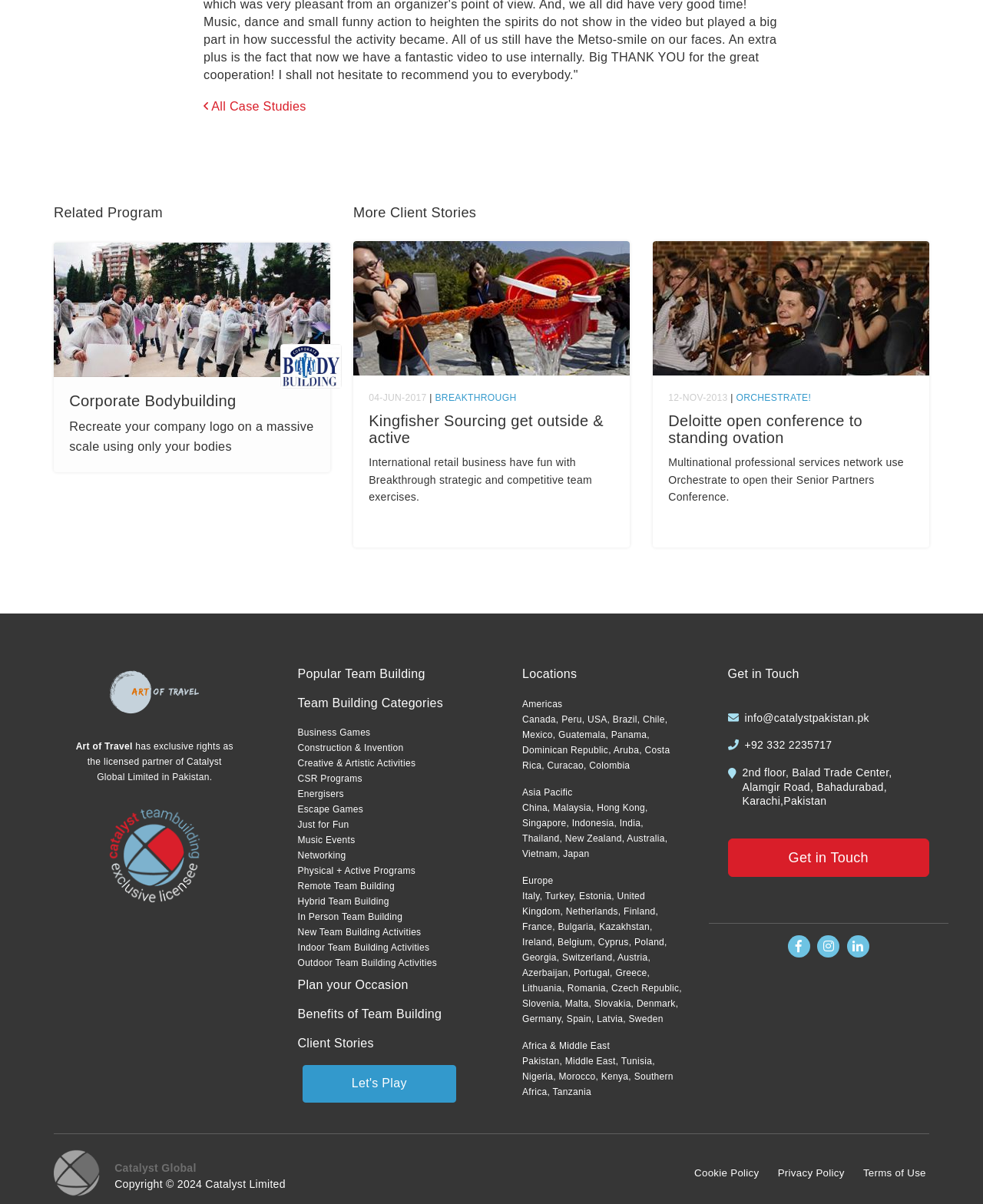Please respond to the question using a single word or phrase:
What is the company logo shown in the image?

Corporate Body Building